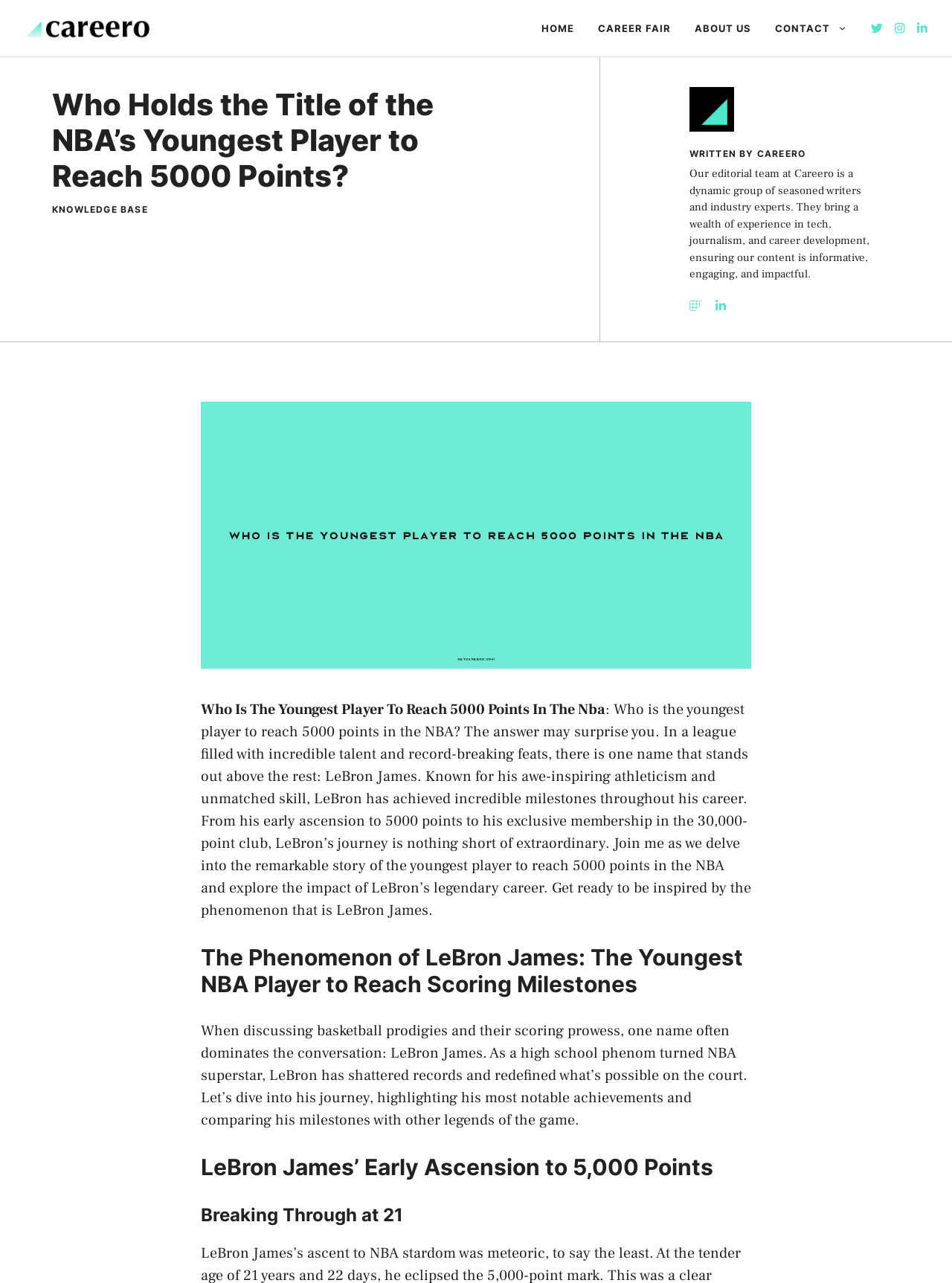Extract the text of the main heading from the webpage.

Who Holds the Title of the NBA’s Youngest Player to Reach 5000 Points?